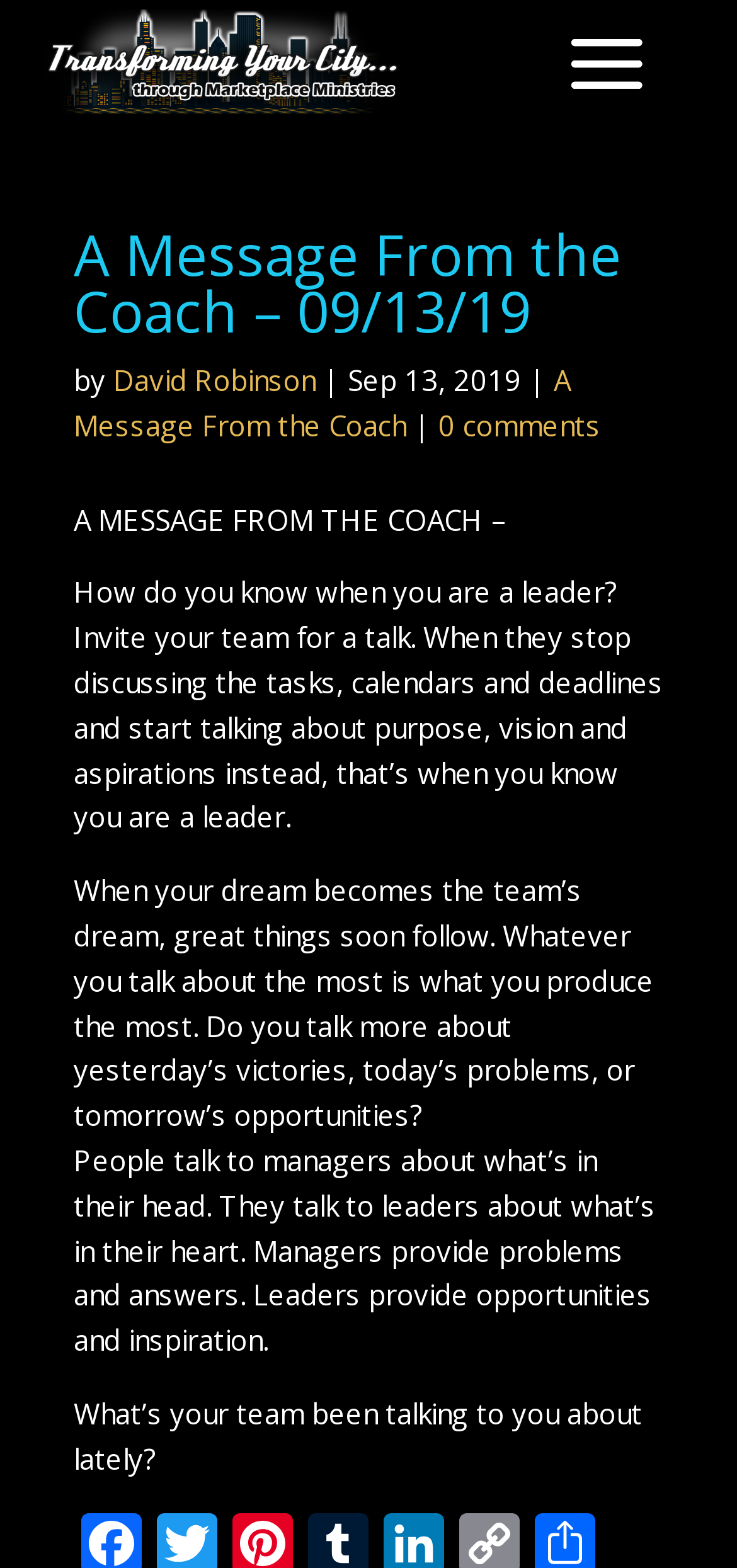What is the topic of the message?
Based on the visual content, answer with a single word or a brief phrase.

Leadership